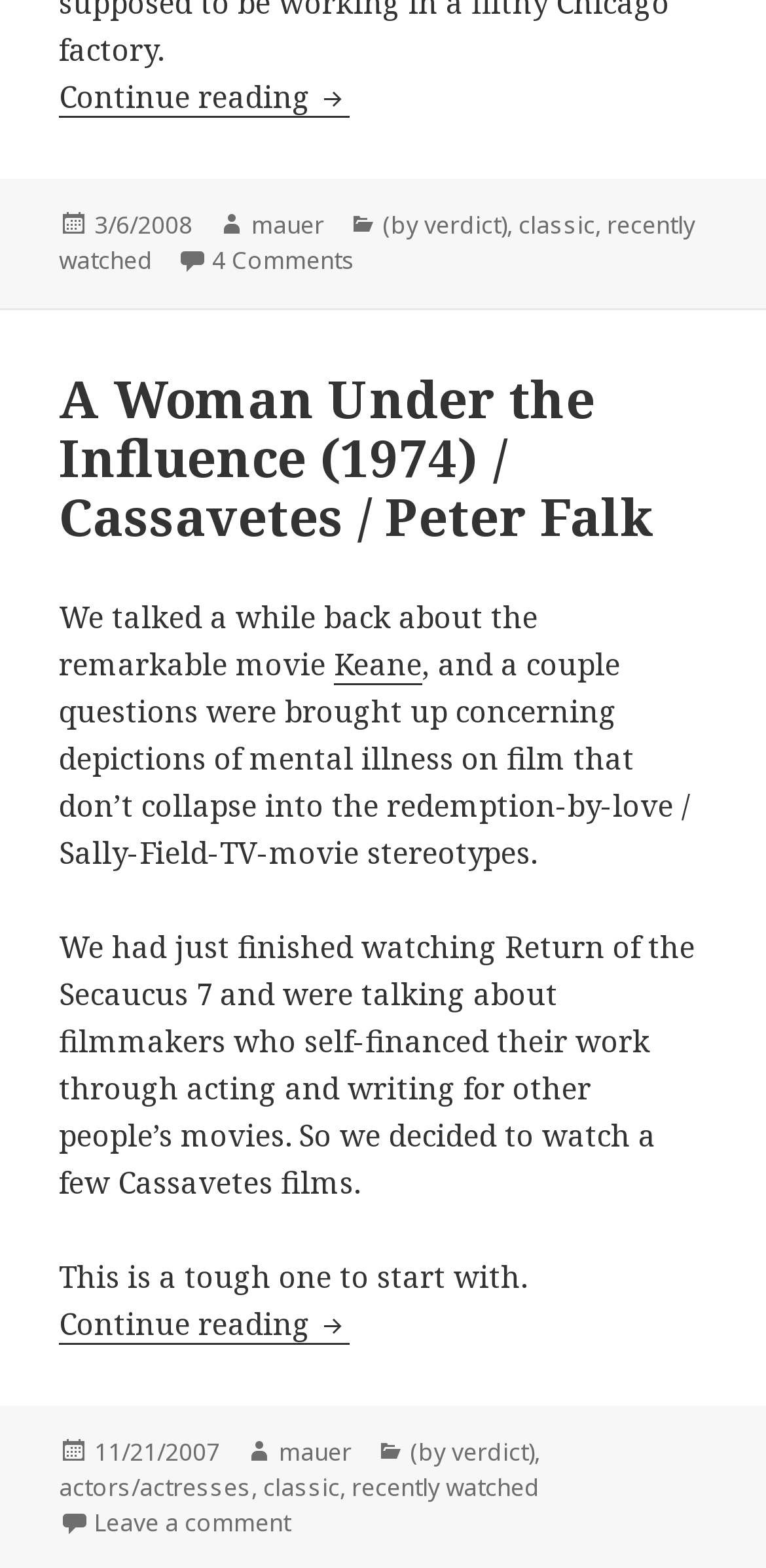Select the bounding box coordinates of the element I need to click to carry out the following instruction: "Read more about A Woman Under the Influence".

[0.077, 0.832, 0.456, 0.858]